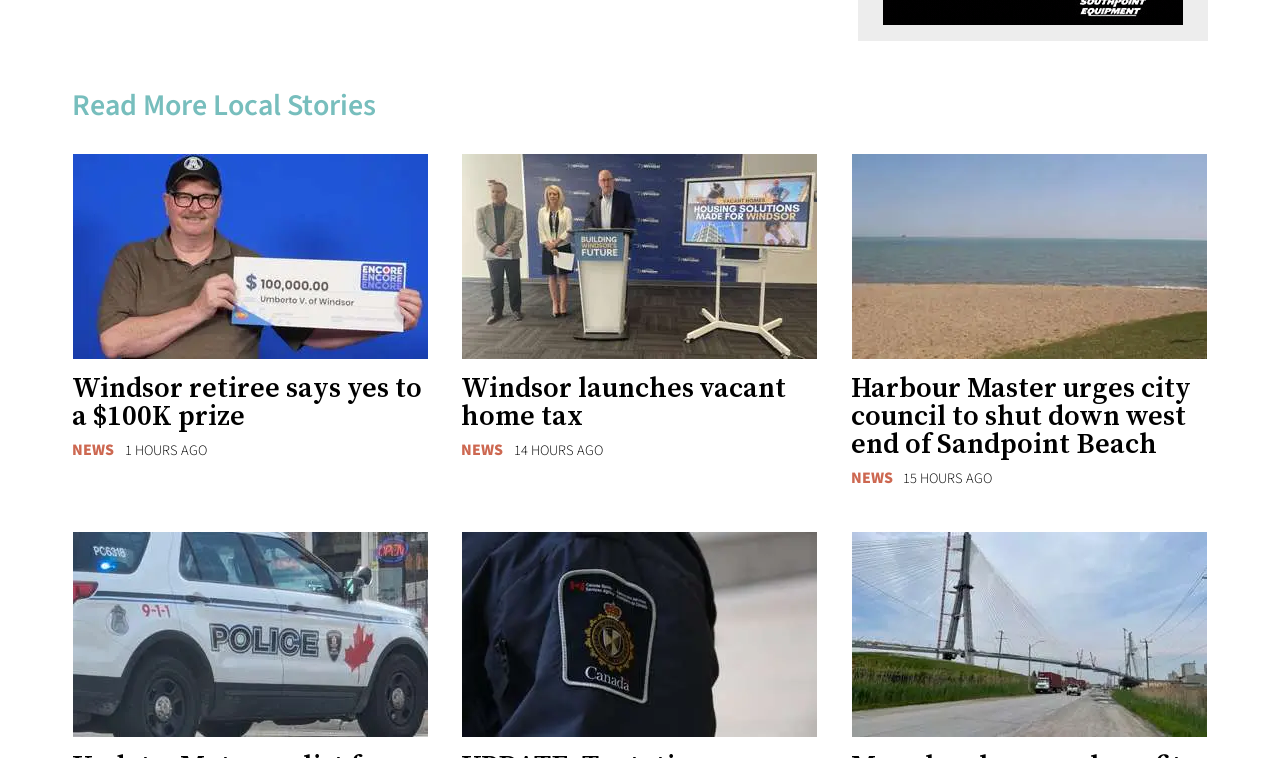What is the prize amount won by Umberto Vadori?
Please ensure your answer to the question is detailed and covers all necessary aspects.

The answer can be found in the link 'Umberto Vadori of Windsor displays his $100,000 prize cheque at the OLG Prize Centre in Toronto, June 7, 2024. Photo submitted by Ontario Lottery and Gaming.' which is located at the top of the webpage.